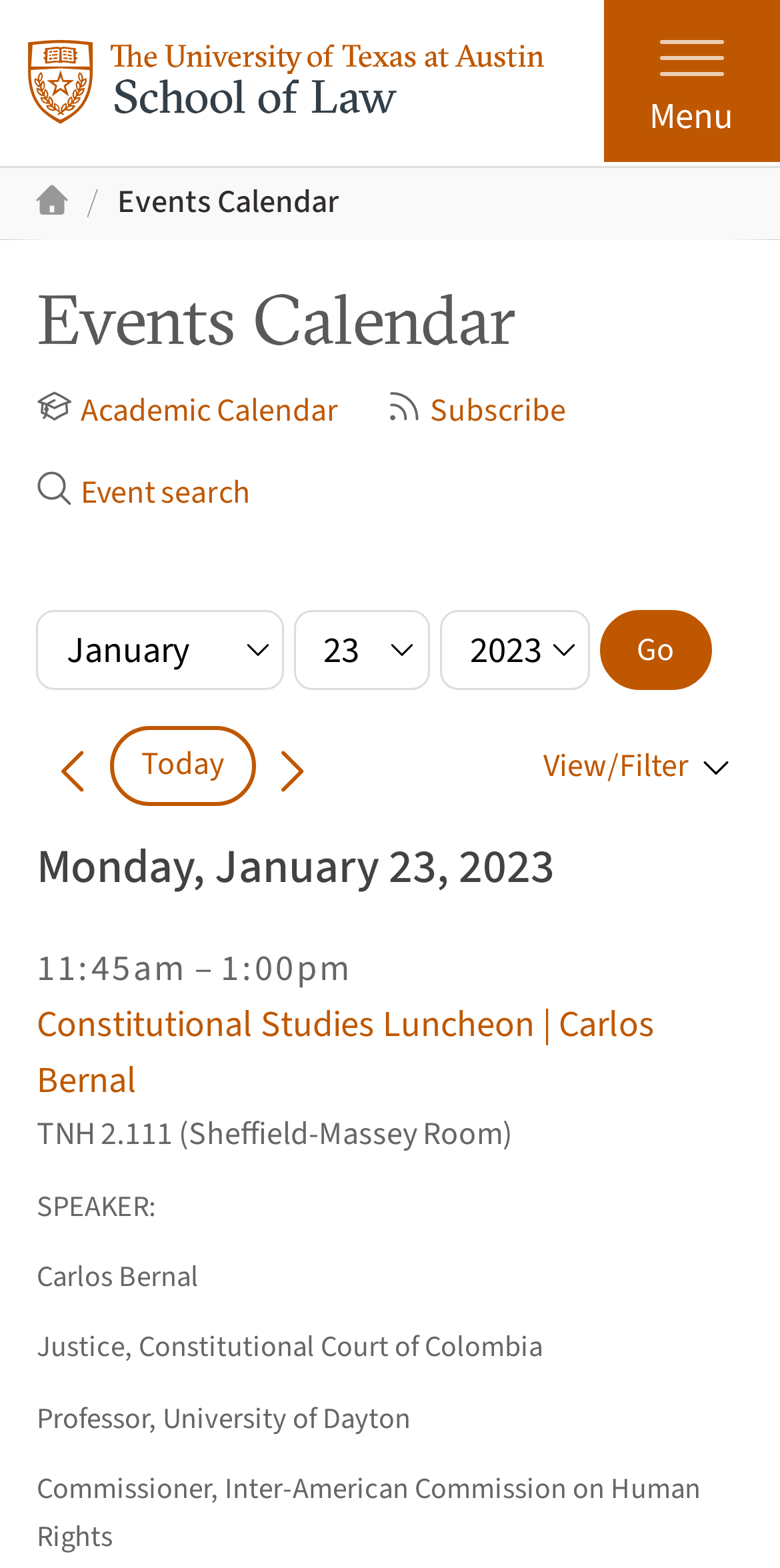Please identify the bounding box coordinates of the element that needs to be clicked to execute the following command: "Open the main menu". Provide the bounding box using four float numbers between 0 and 1, formatted as [left, top, right, bottom].

[0.773, 0.0, 1.0, 0.104]